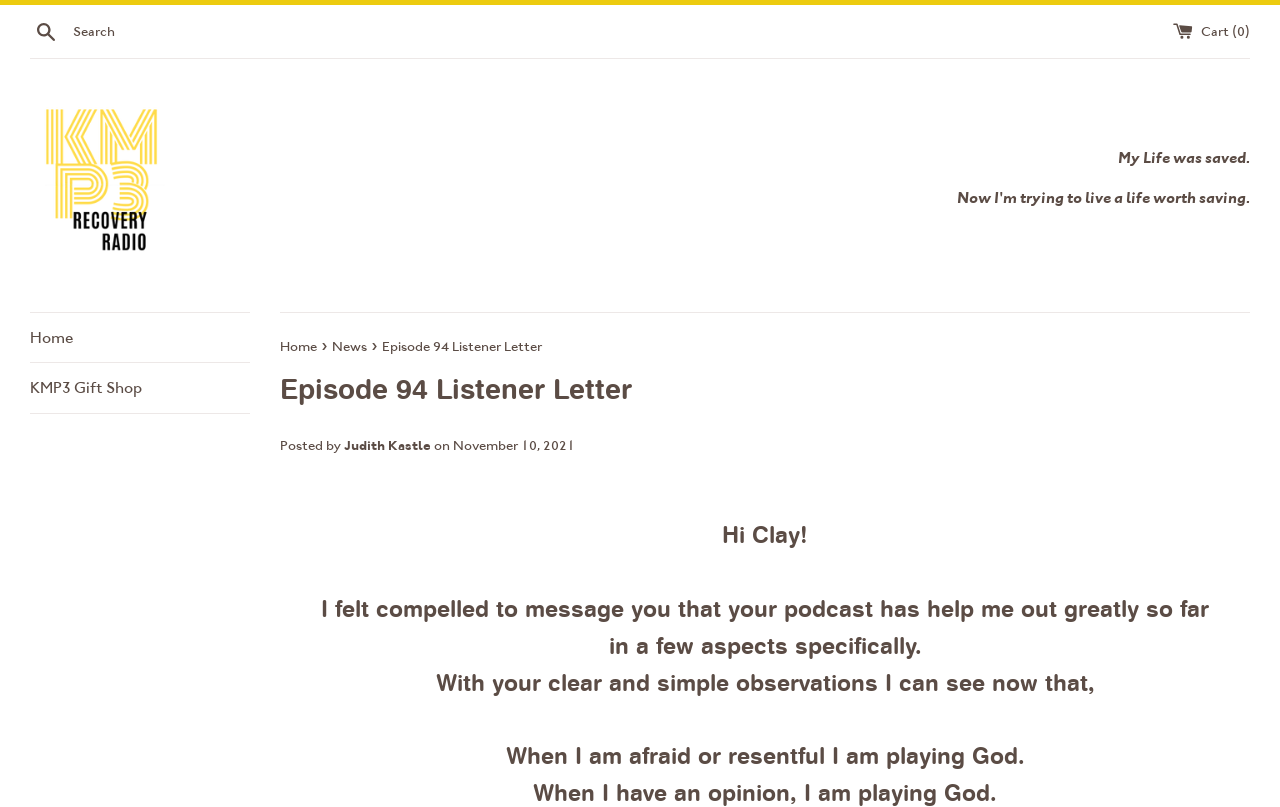Determine the bounding box coordinates of the clickable element to achieve the following action: 'Visit Recovery Radio KMP3 homepage'. Provide the coordinates as four float values between 0 and 1, formatted as [left, top, right, bottom].

[0.023, 0.11, 0.141, 0.349]